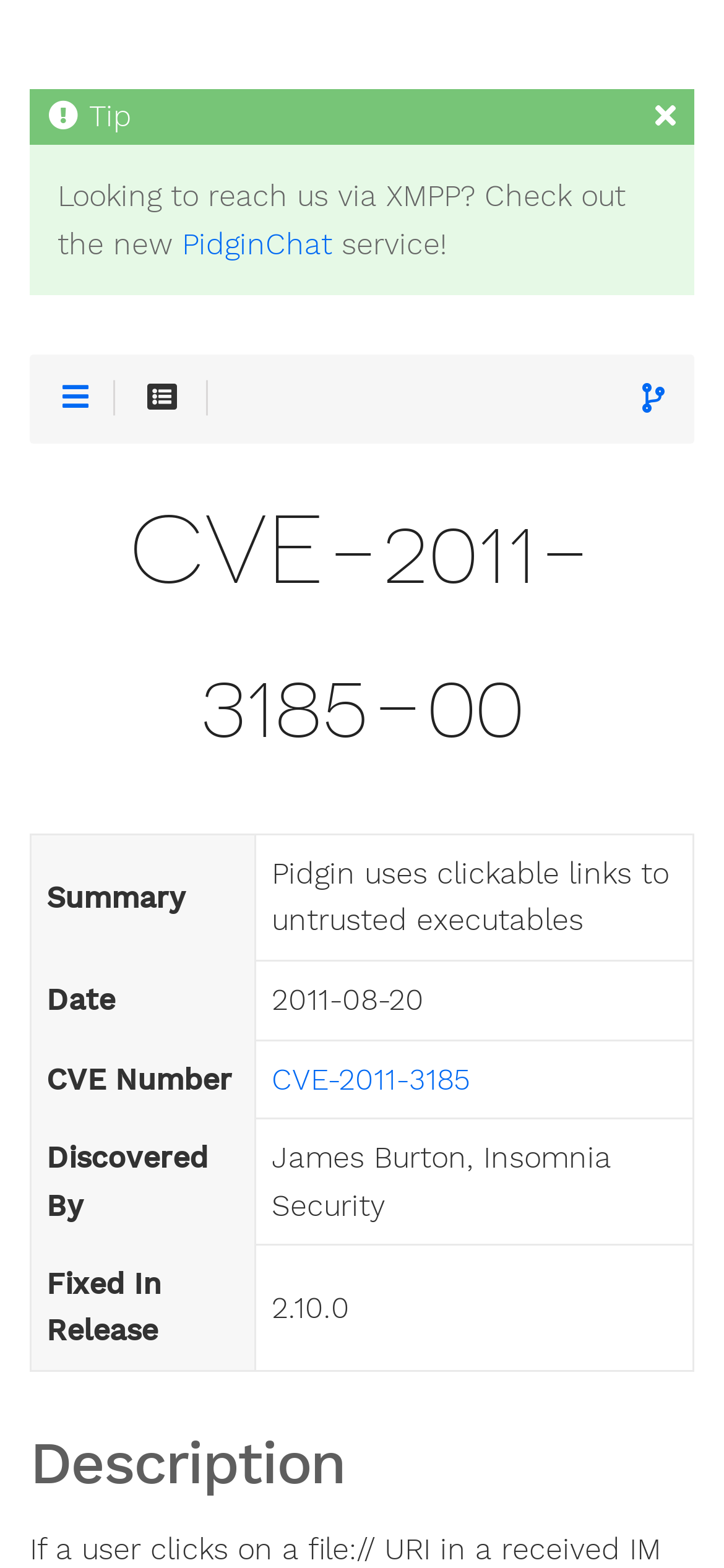Describe all significant elements and features of the webpage.

The webpage is about Pidgin, a universal chat client. At the top, there is a brief message that says "Looking to reach us via XMPP? Check out the new PidginChat service!" with a link to PidginChat. Next to this message, there are two icons, one on the left and one on the right.

Below this section, there is a heading that reads "CVE-2011-3185-00". Underneath this heading, there is a table with five rows. The table has columns for "Summary", "Date", "CVE Number", "Discovered By", and "Fixed In Release". The first row describes a vulnerability in Pidgin, stating that it uses clickable links to untrusted executables. The subsequent rows provide more information about this vulnerability, including the date it was discovered, its CVE number, who discovered it, and the release in which it was fixed.

At the bottom of the page, there is another heading that reads "Description", but it does not contain any text. Overall, the webpage appears to be a technical page providing information about a specific vulnerability in Pidgin.